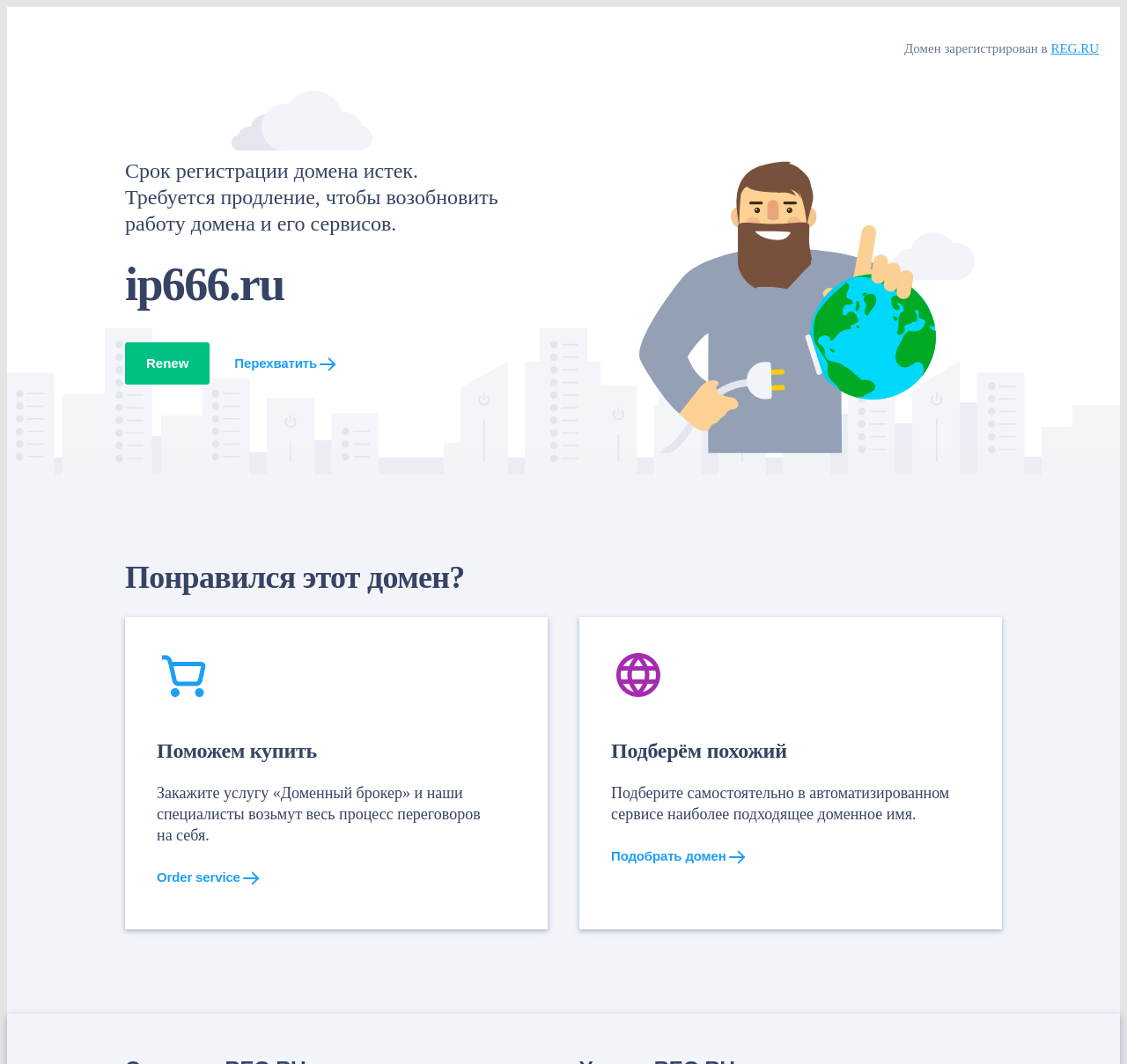Please use the details from the image to answer the following question comprehensively:
What is the current status of the domain?

Based on the webpage content, it is clear that the domain registration has expired, as indicated by the text 'Срок регистрации домена истек.' which translates to 'The domain registration period has expired.'